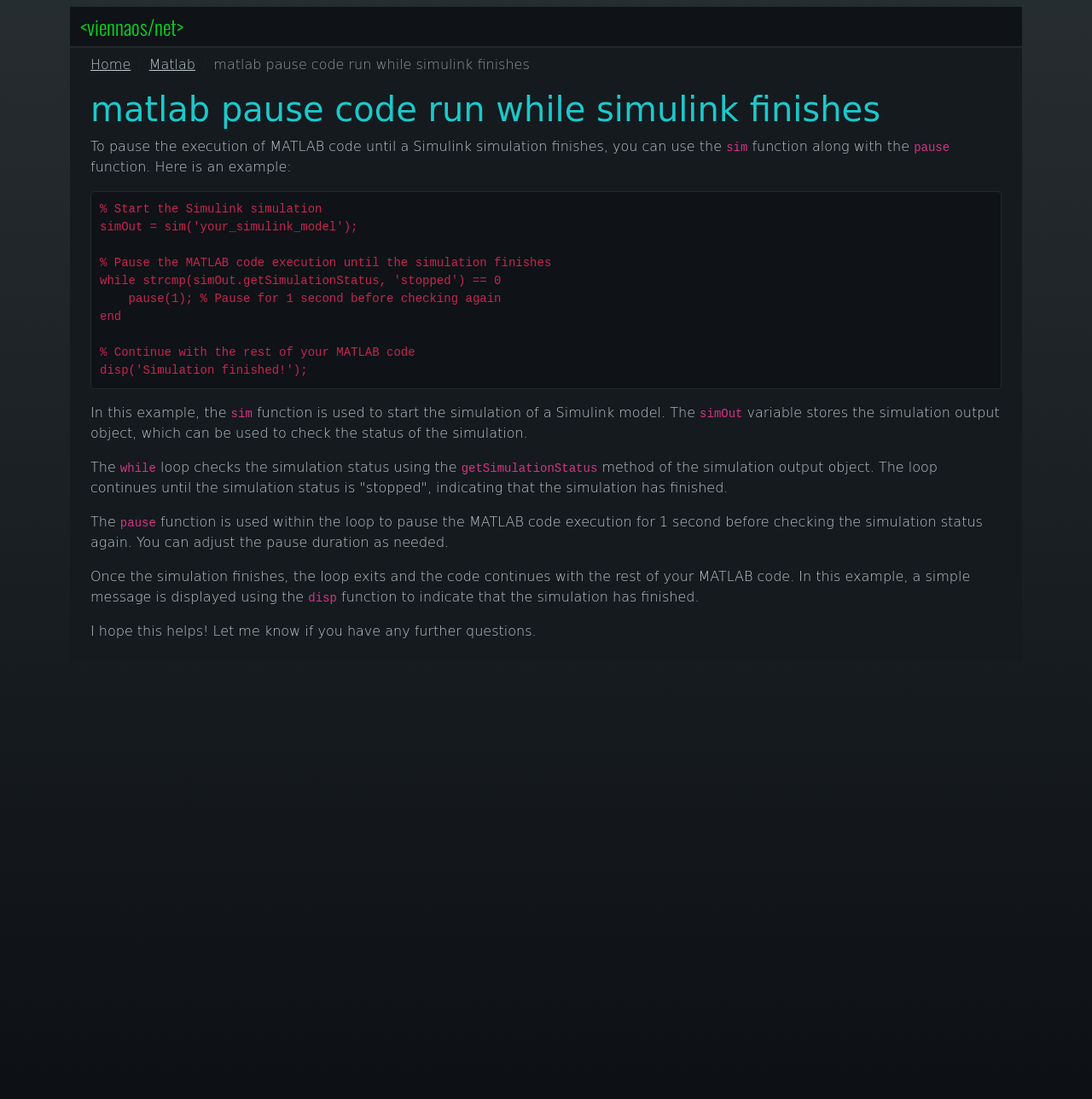Please provide a brief answer to the question using only one word or phrase: 
What is the role of the 'pause' function?

Pause MATLAB code execution